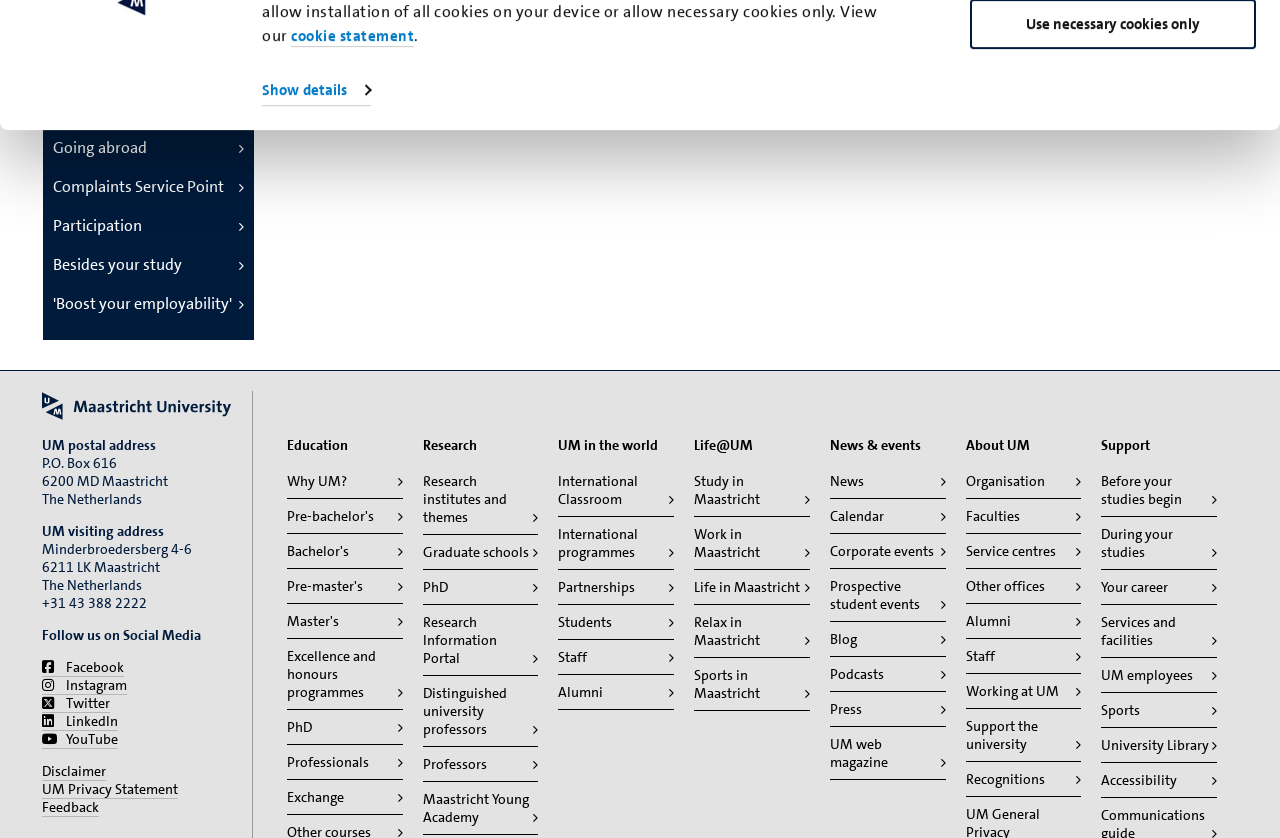What is the postal address of the university?
Using the visual information from the image, give a one-word or short-phrase answer.

P.O. Box 616, 6200 MD Maastricht